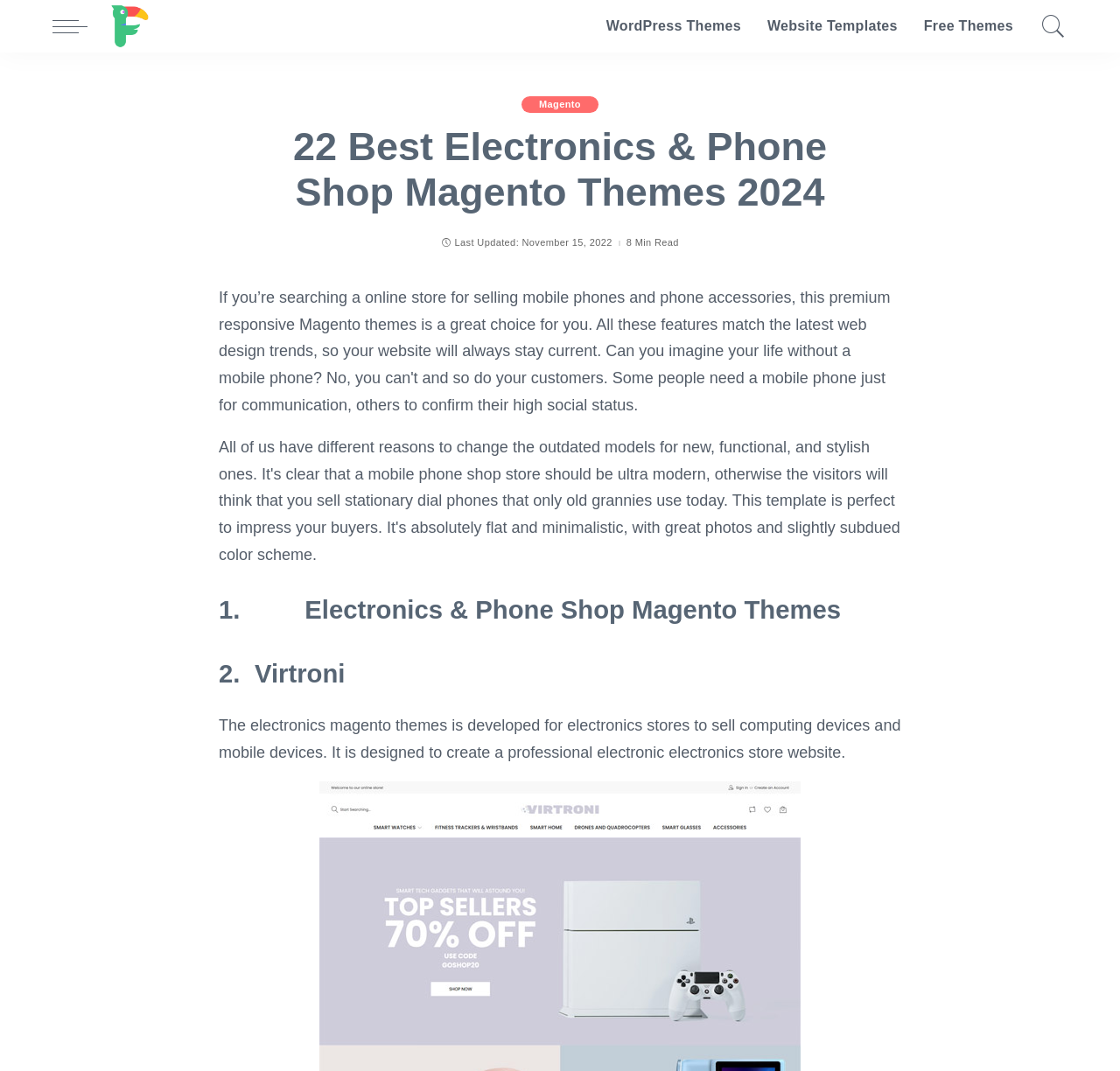What is the name of the website?
Based on the image, give a one-word or short phrase answer.

freshDesignweb